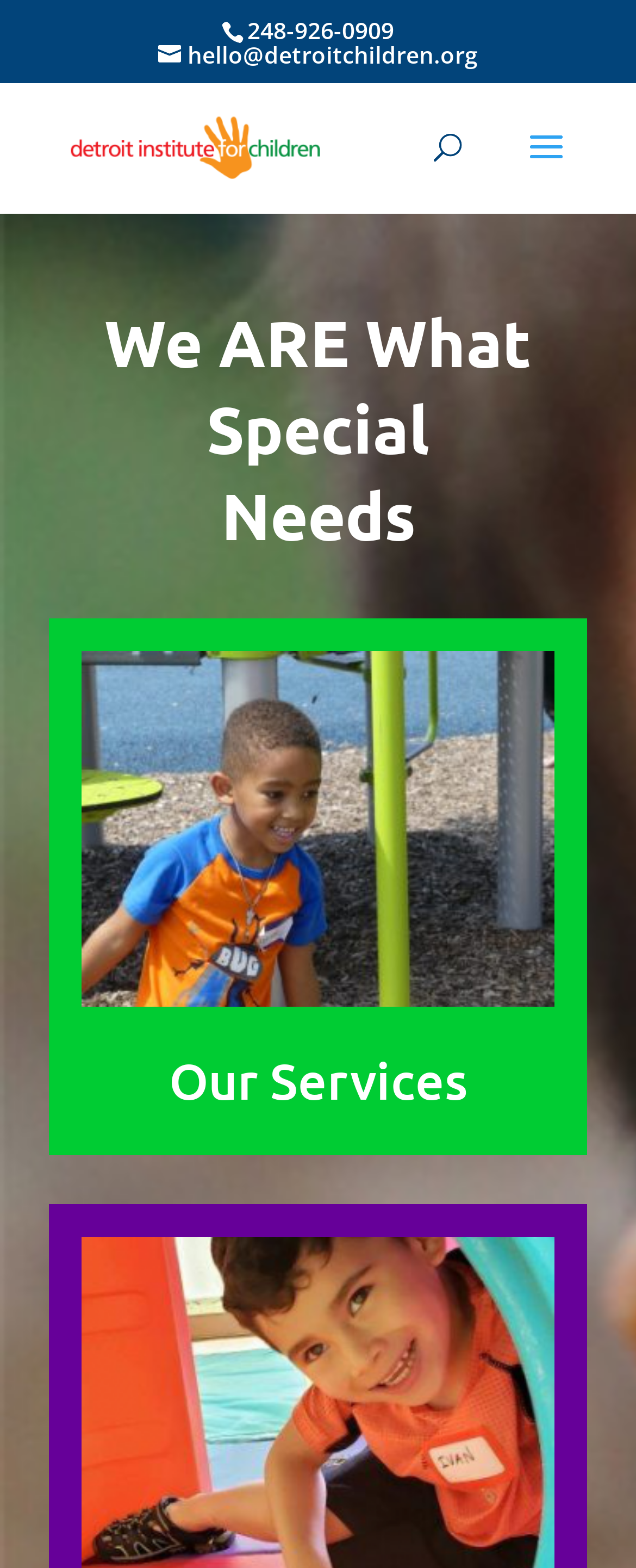What is the phone number on the webpage?
Refer to the image and provide a one-word or short phrase answer.

248-926-0909